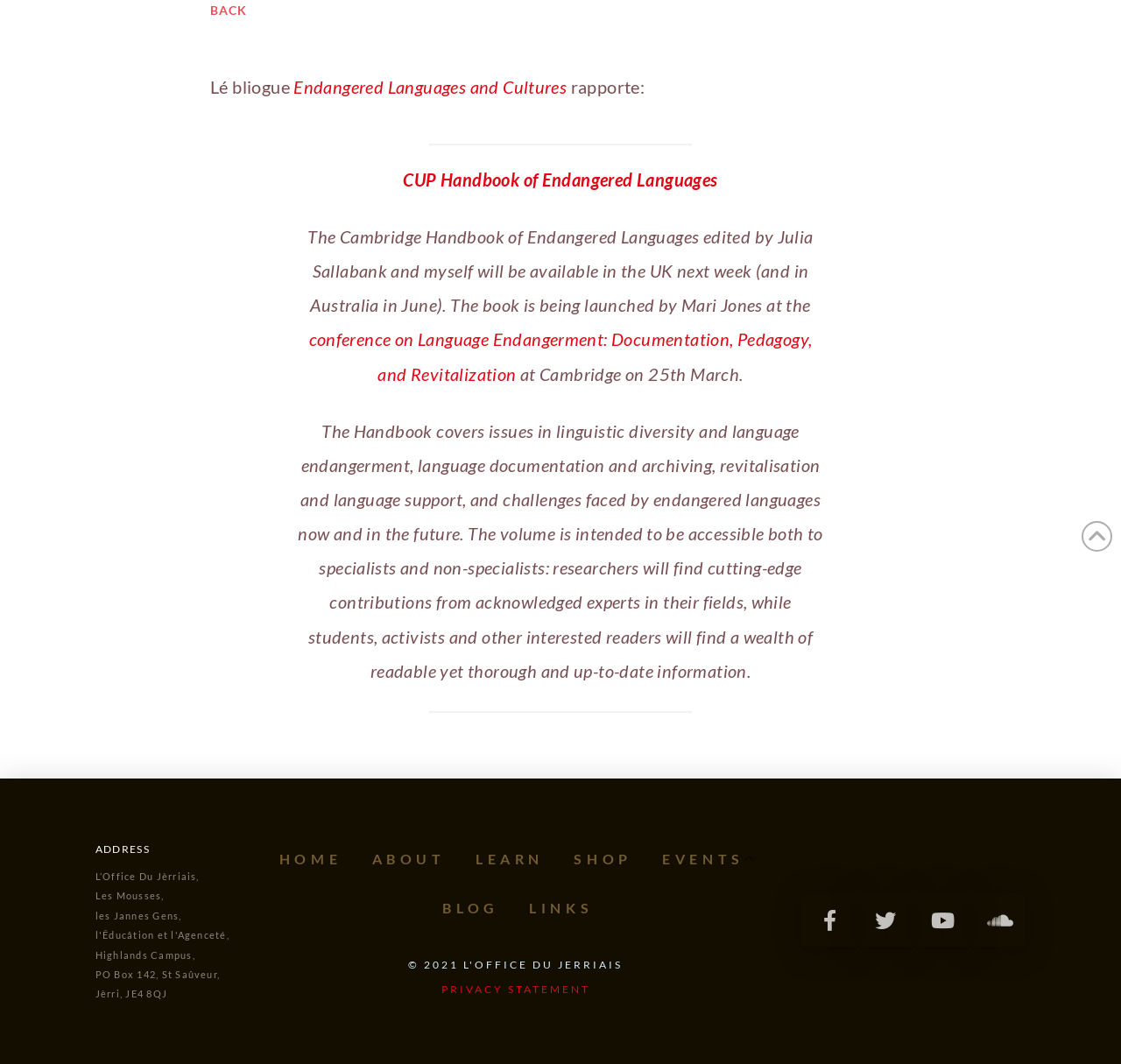Bounding box coordinates are specified in the format (top-left x, top-left y, bottom-right x, bottom-right y). All values are floating point numbers bounded between 0 and 1. Please provide the bounding box coordinate of the region this sentence describes: Events

[0.575, 0.785, 0.686, 0.831]